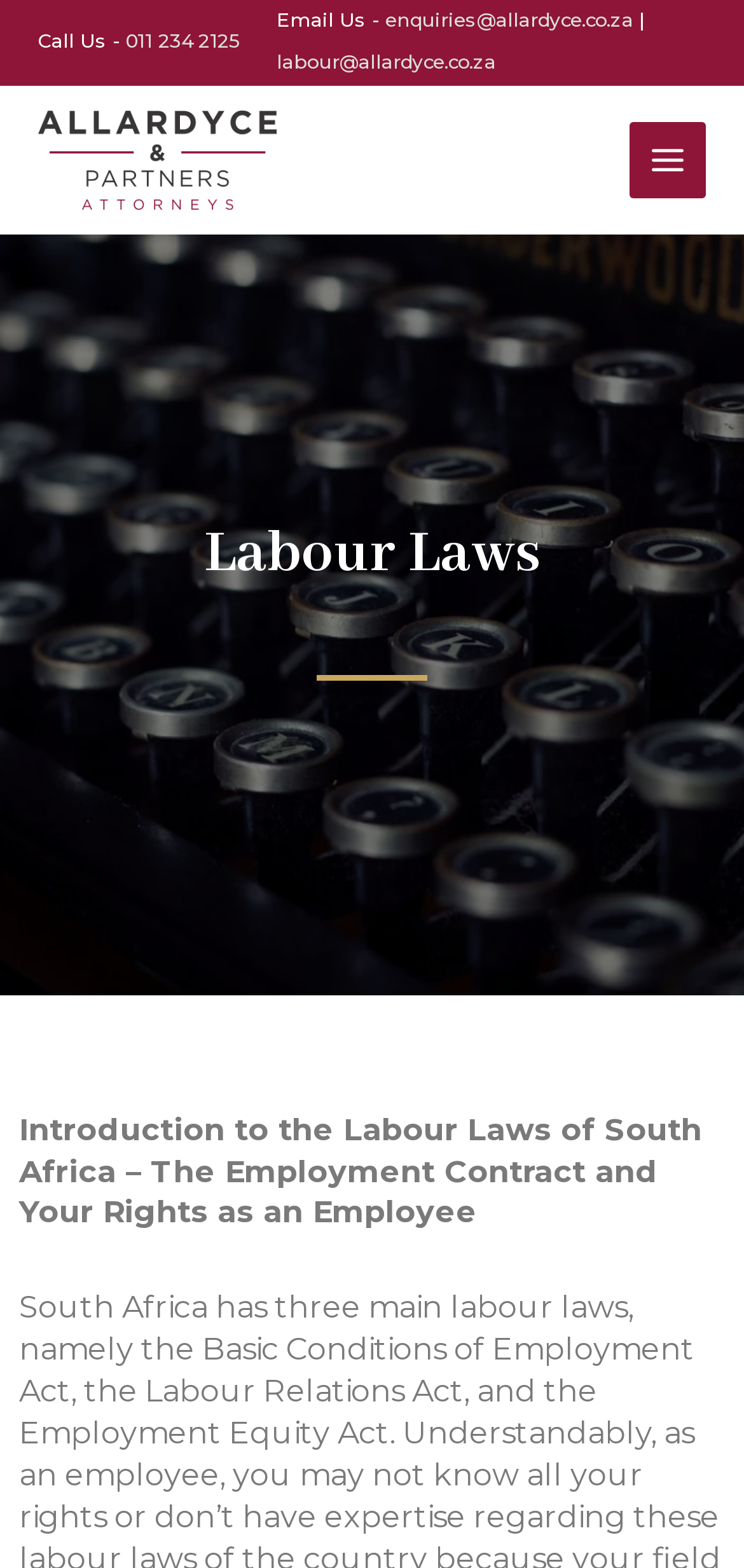What is the email address for labour enquiries?
Based on the screenshot, provide a one-word or short-phrase response.

labour@allardyce.co.za